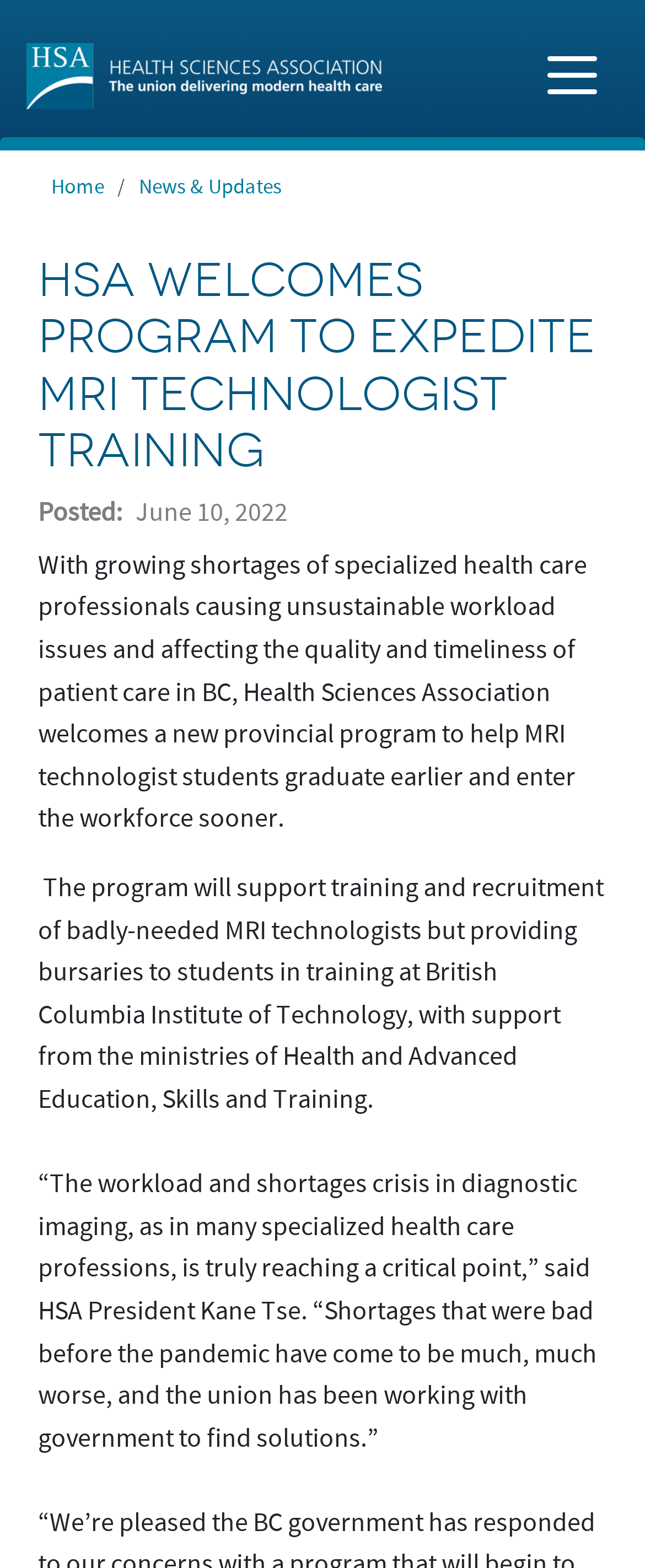What is the date of the posted news? Analyze the screenshot and reply with just one word or a short phrase.

June 10, 2022